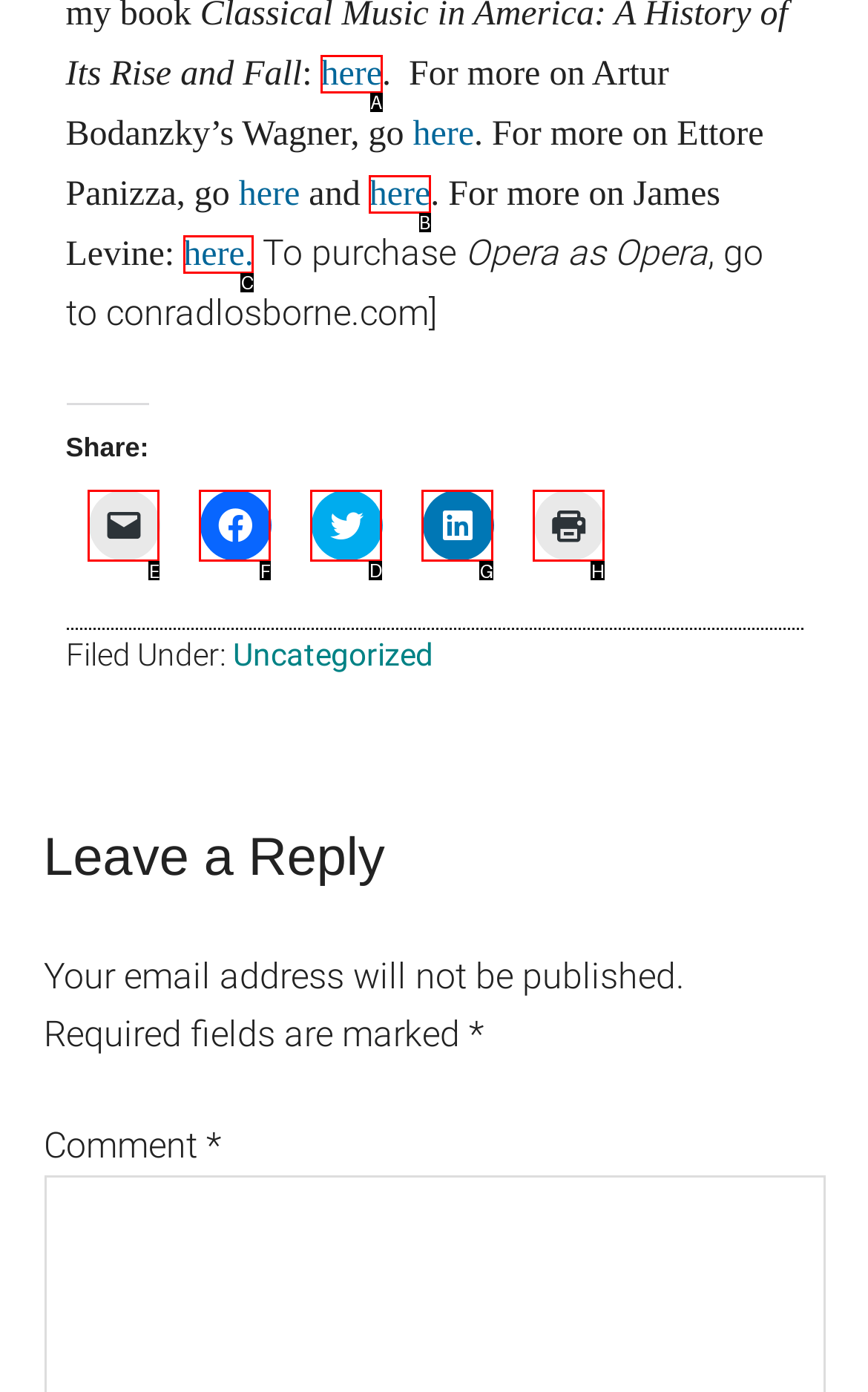Please indicate which option's letter corresponds to the task: Click to share on Twitter by examining the highlighted elements in the screenshot.

D